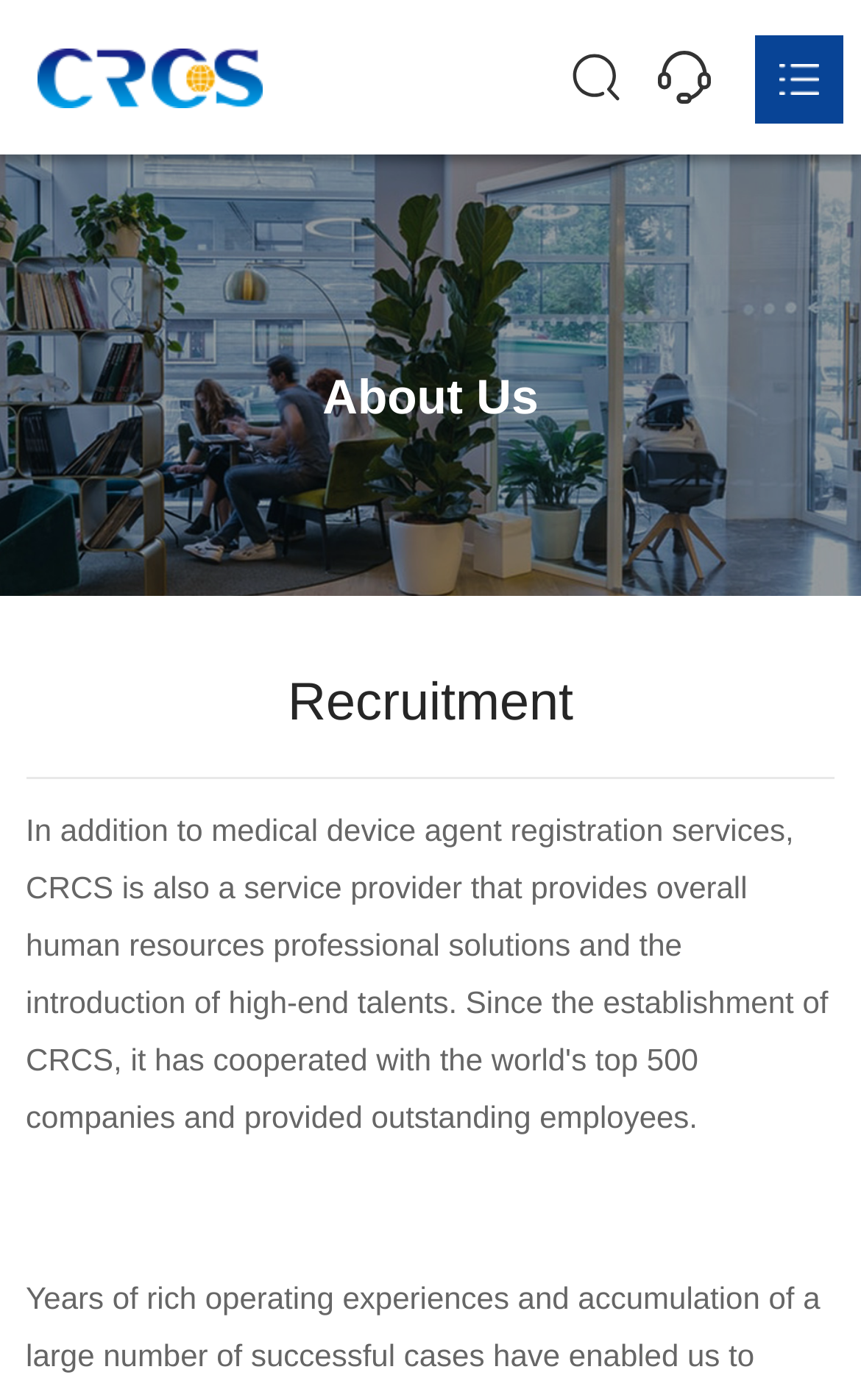Provide a single word or phrase answer to the question: 
How many images are present on the webpage?

4